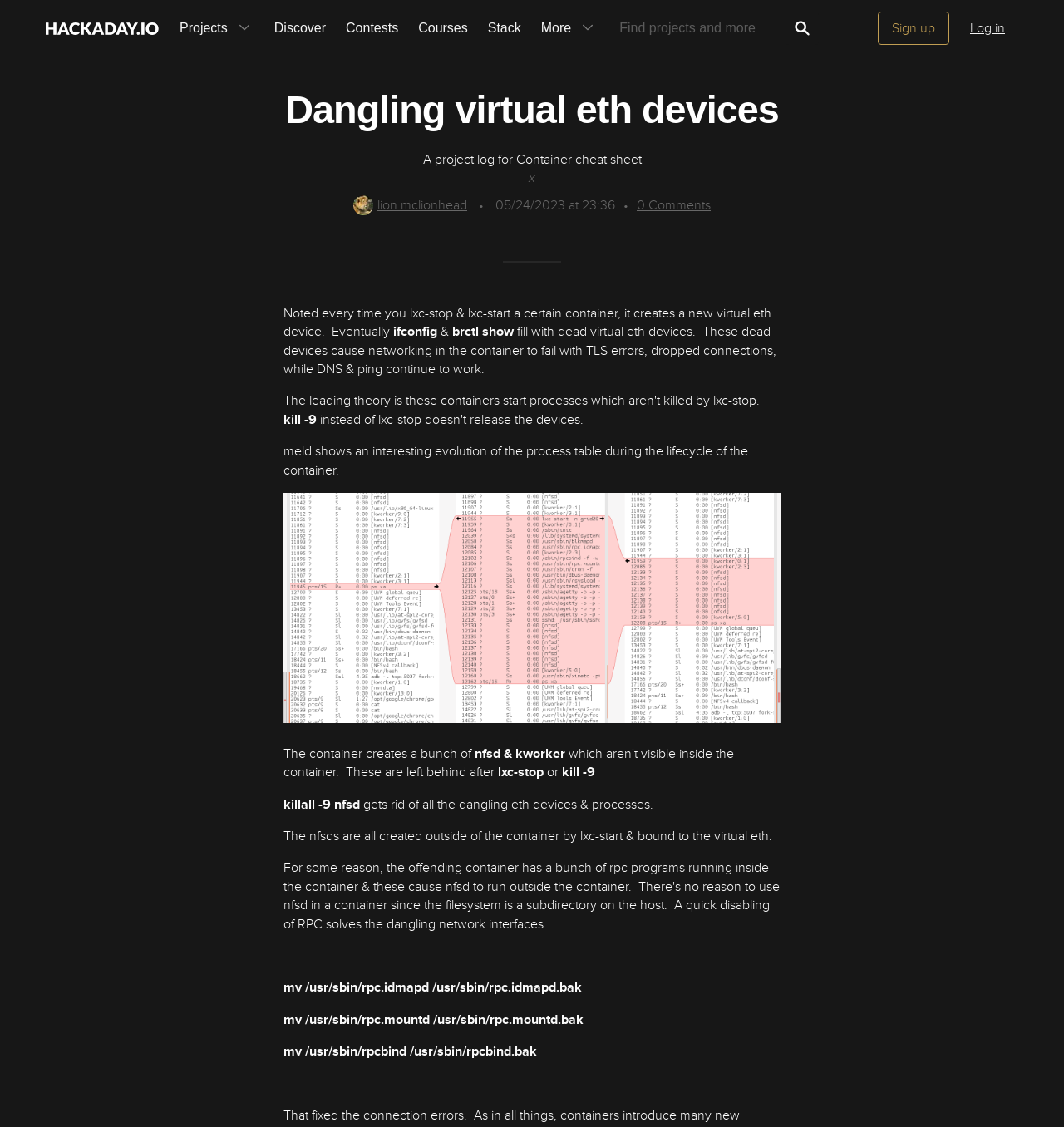Answer the question with a brief word or phrase:
What is the date when the project was created?

05/24/2023